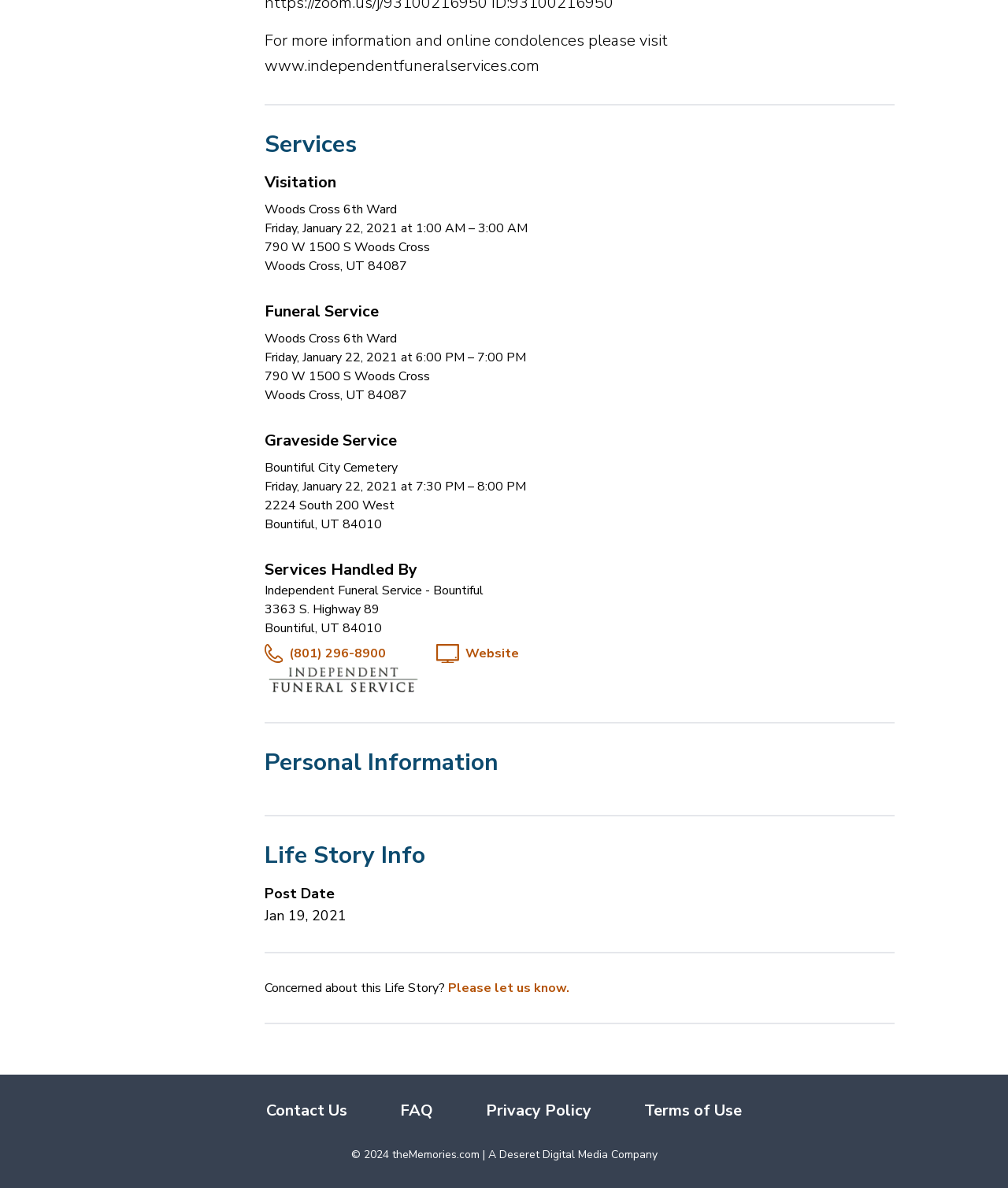With reference to the screenshot, provide a detailed response to the question below:
What is the phone number of the funeral service?

I found the answer by looking at the 'Services Handled By' section, which provides the phone number of the funeral service as '(801) 296-8900'.